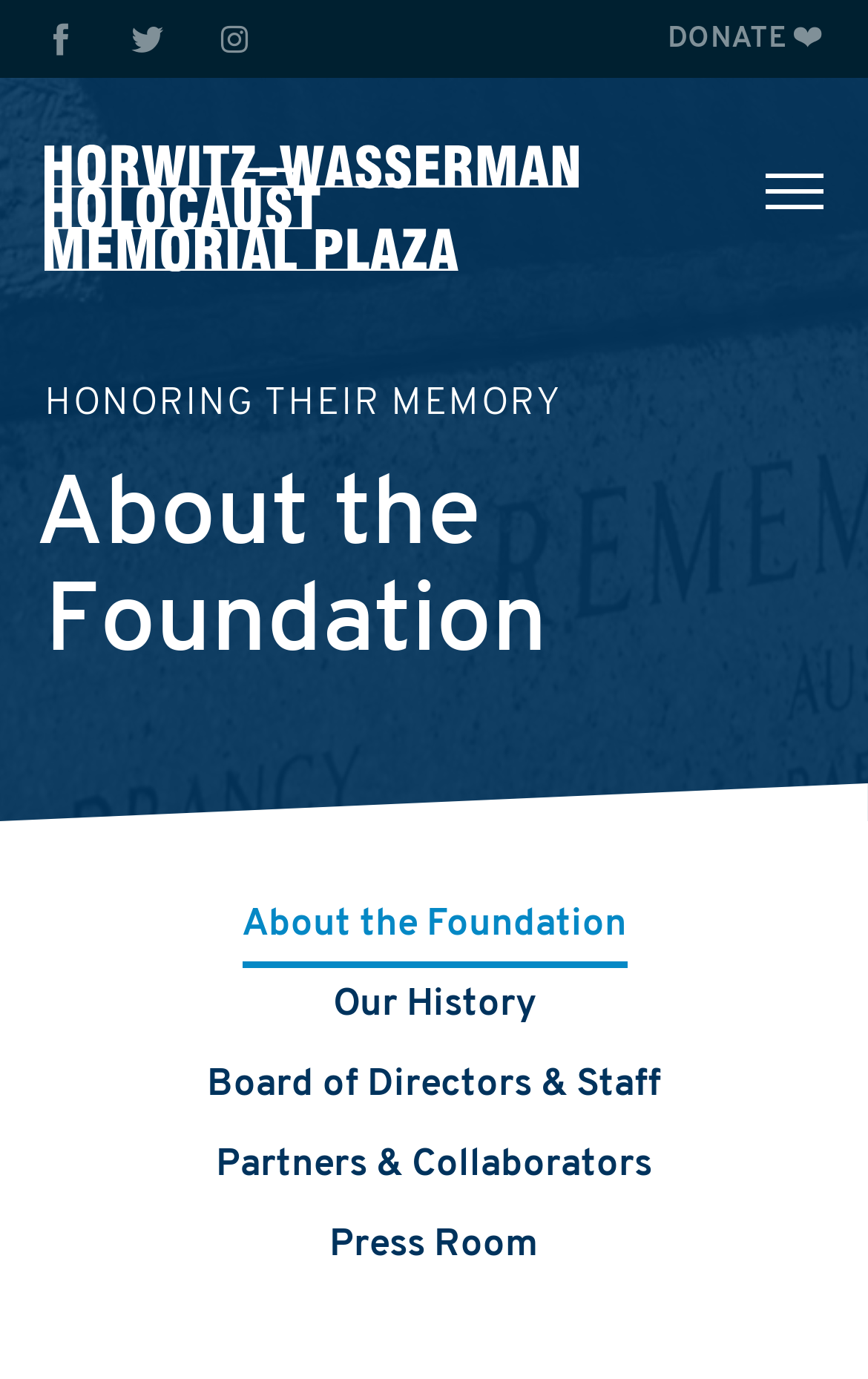Please identify the bounding box coordinates of the clickable area that will allow you to execute the instruction: "Visit the Memorial".

[0.281, 0.274, 0.719, 0.308]